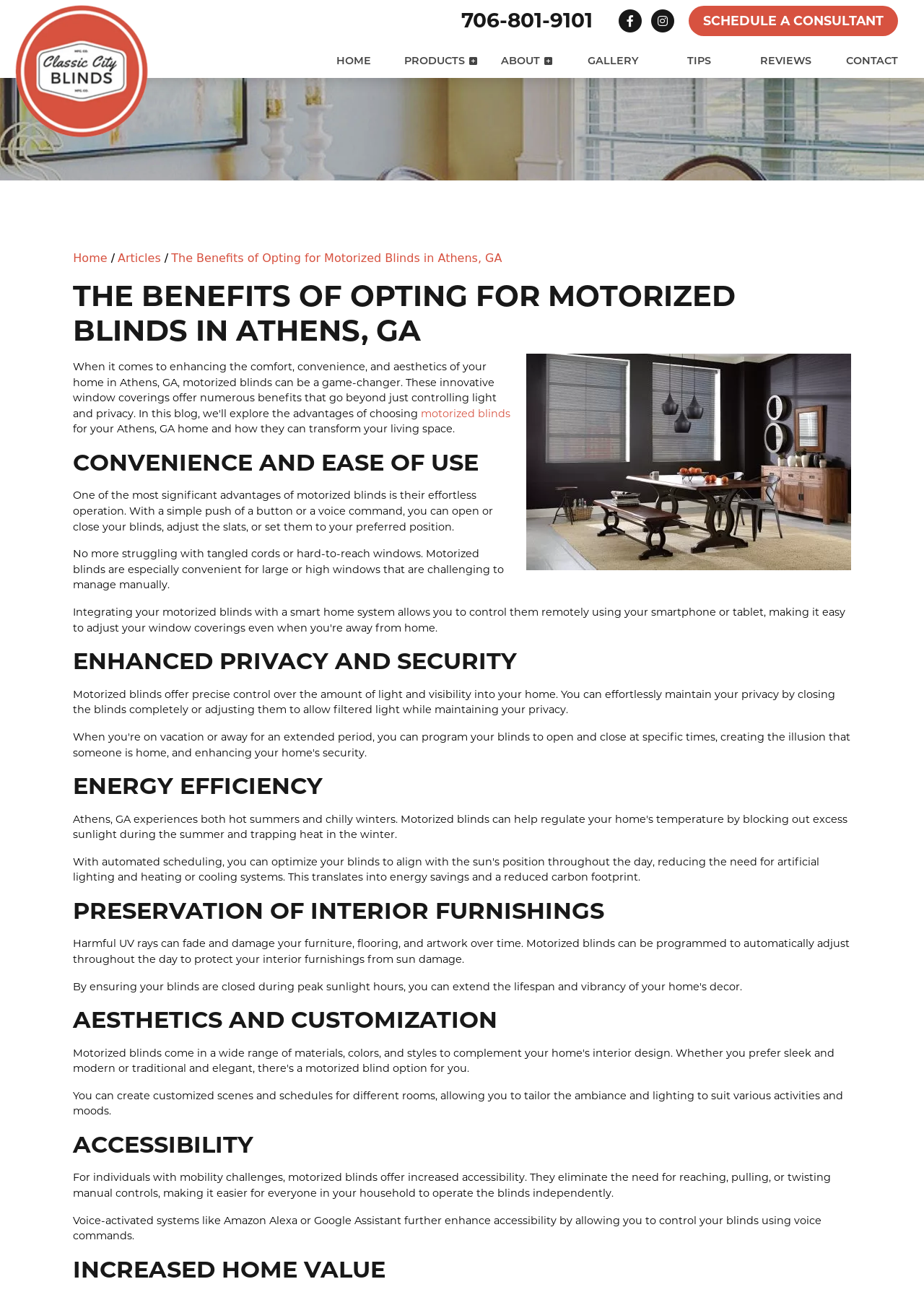Bounding box coordinates are specified in the format (top-left x, top-left y, bottom-right x, bottom-right y). All values are floating point numbers bounded between 0 and 1. Please provide the bounding box coordinate of the region this sentence describes: Schedule A Consultant

[0.745, 0.004, 0.972, 0.028]